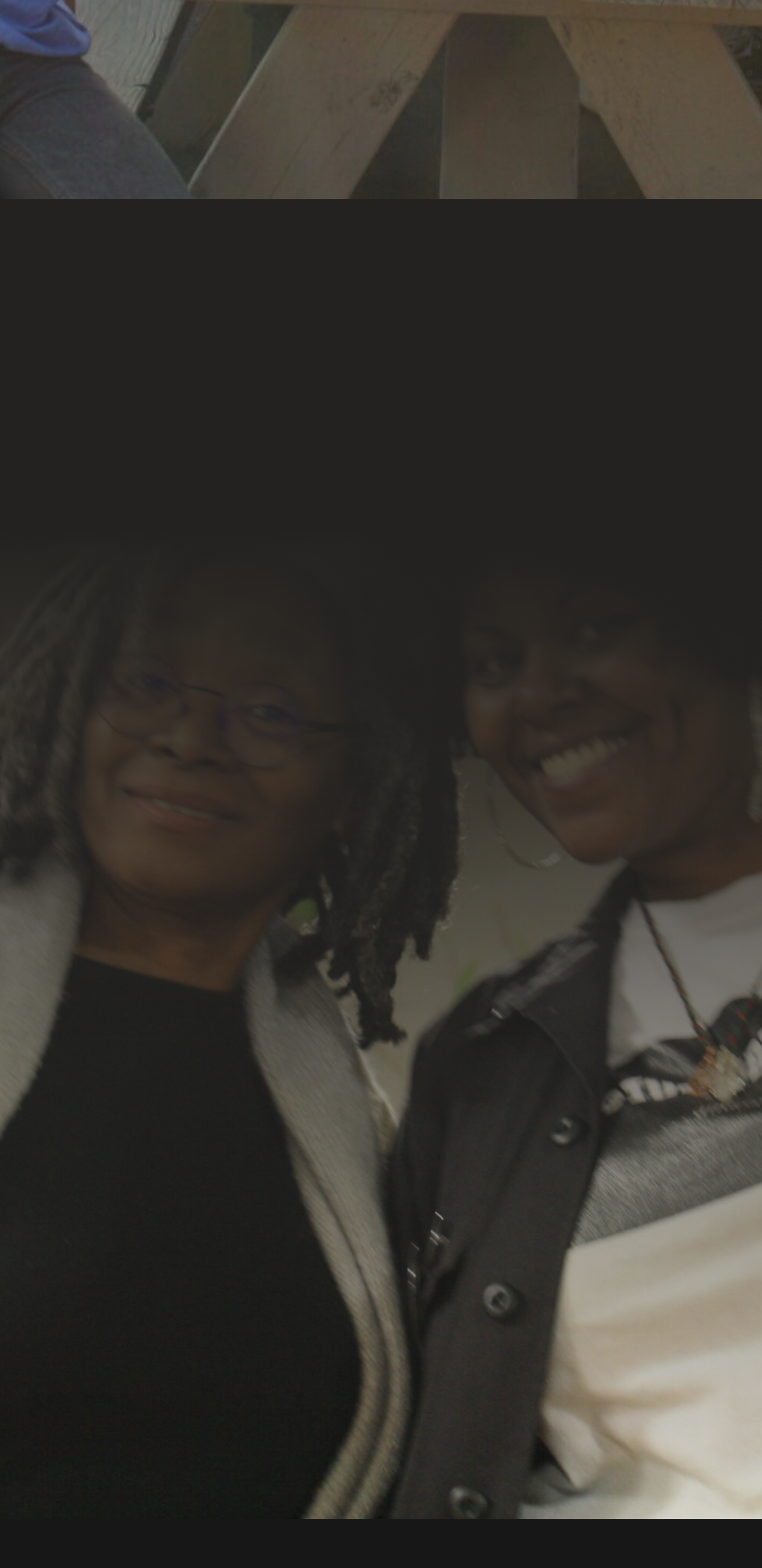Determine the bounding box coordinates for the HTML element mentioned in the following description: "Subscribe". The coordinates should be a list of four floats ranging from 0 to 1, represented as [left, top, right, bottom].

[0.1, 0.525, 0.9, 0.608]